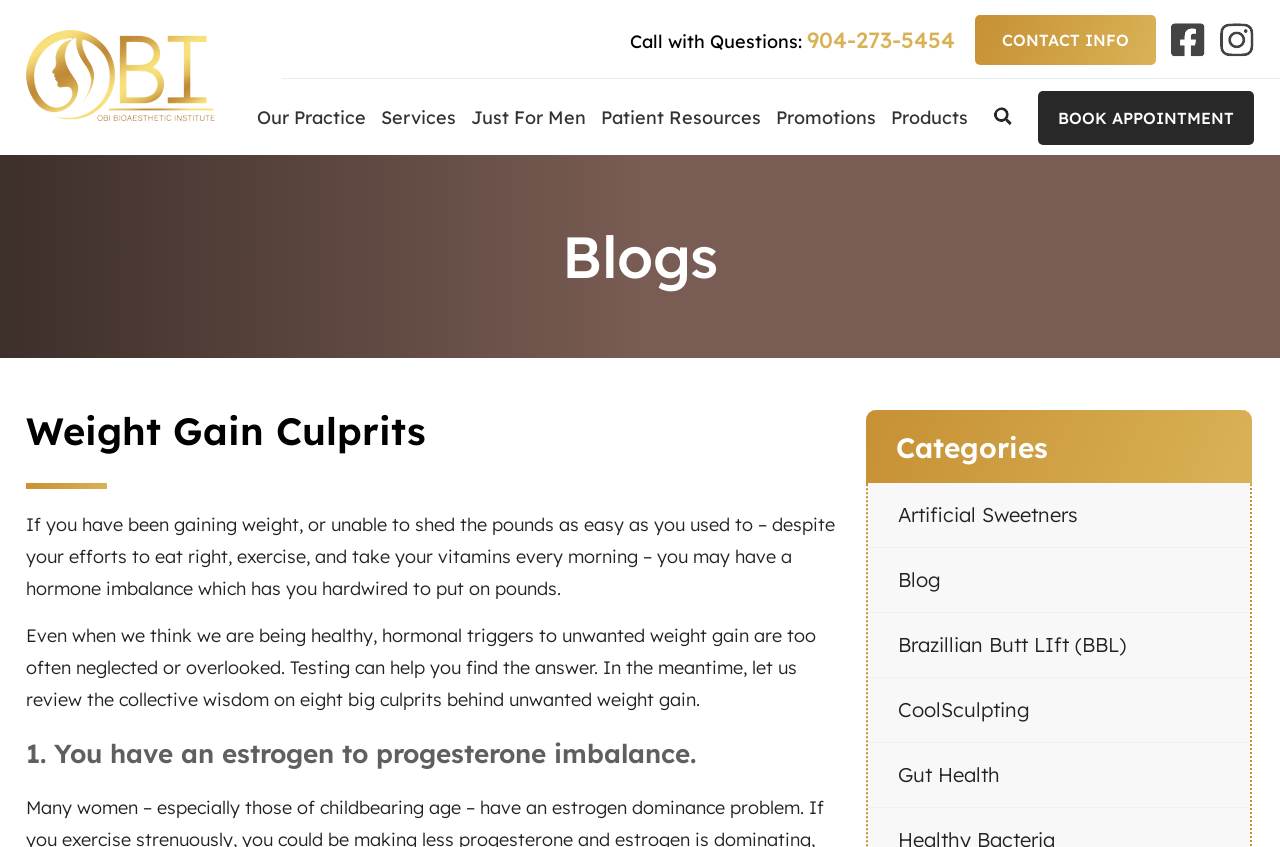Determine the bounding box coordinates of the clickable element necessary to fulfill the instruction: "view updates news and devotionals". Provide the coordinates as four float numbers within the 0 to 1 range, i.e., [left, top, right, bottom].

None